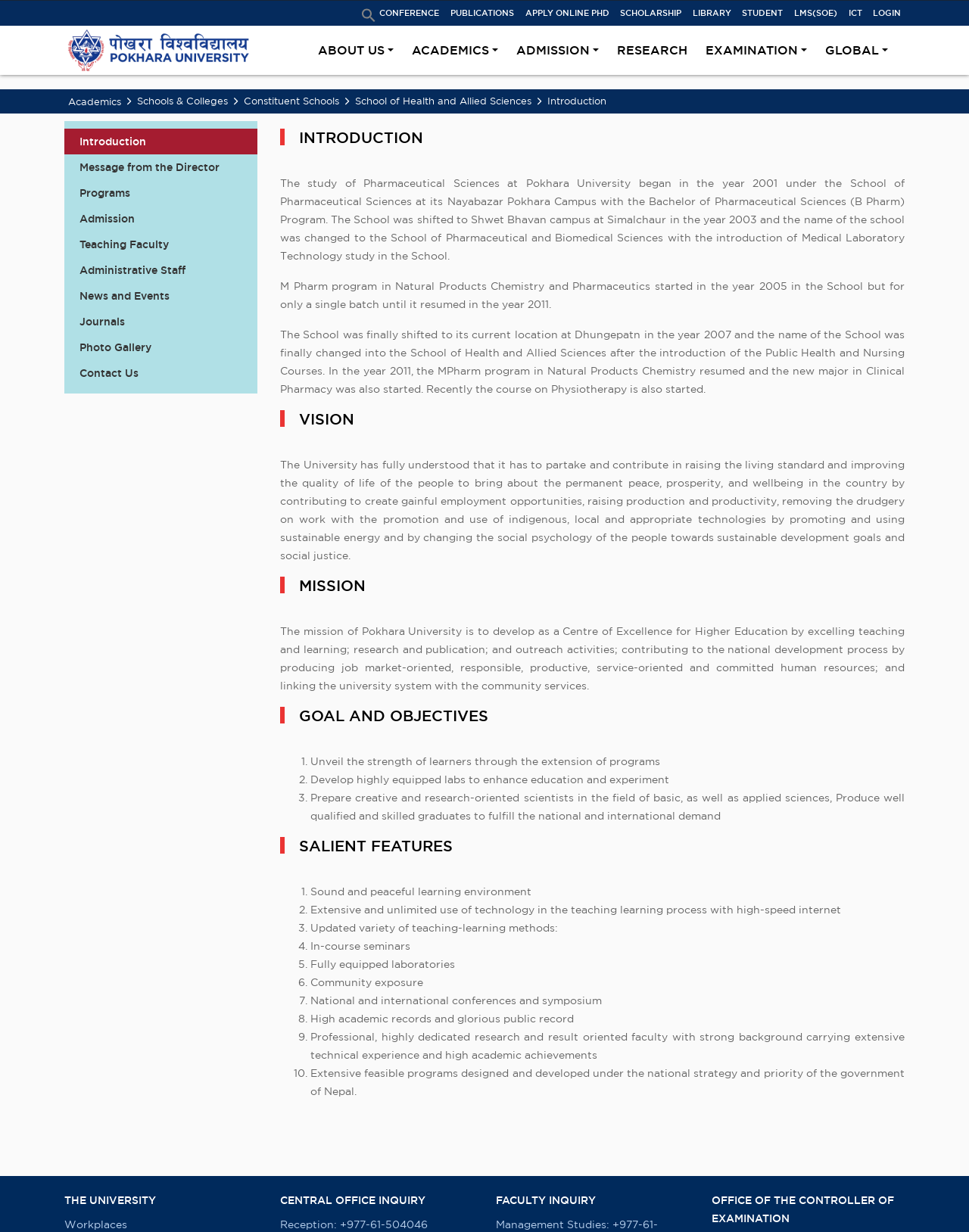Identify the bounding box coordinates for the region of the element that should be clicked to carry out the instruction: "Contact the university". The bounding box coordinates should be four float numbers between 0 and 1, i.e., [left, top, right, bottom].

[0.066, 0.292, 0.266, 0.313]